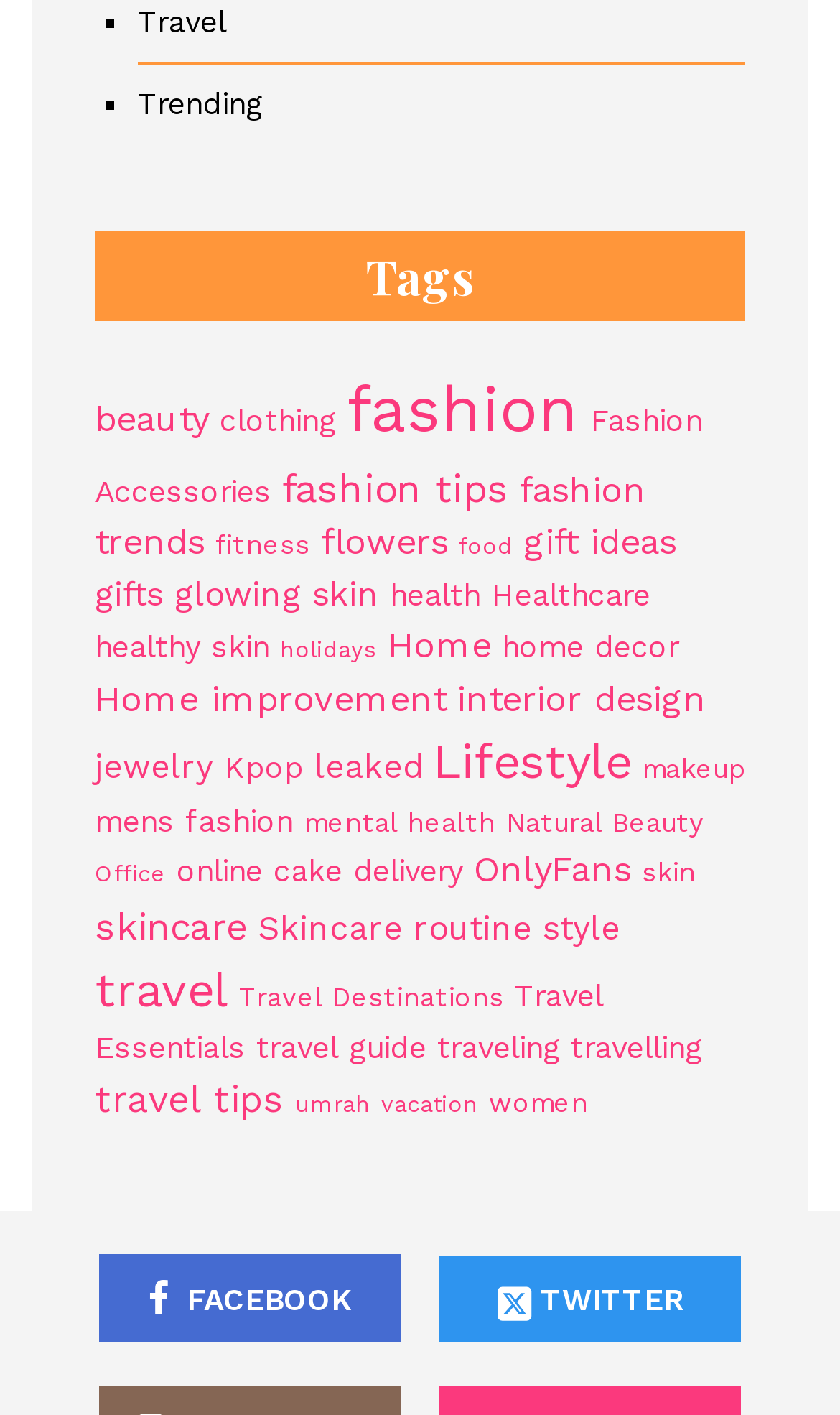Provide your answer to the question using just one word or phrase: What is the first travel-related tag listed?

travel